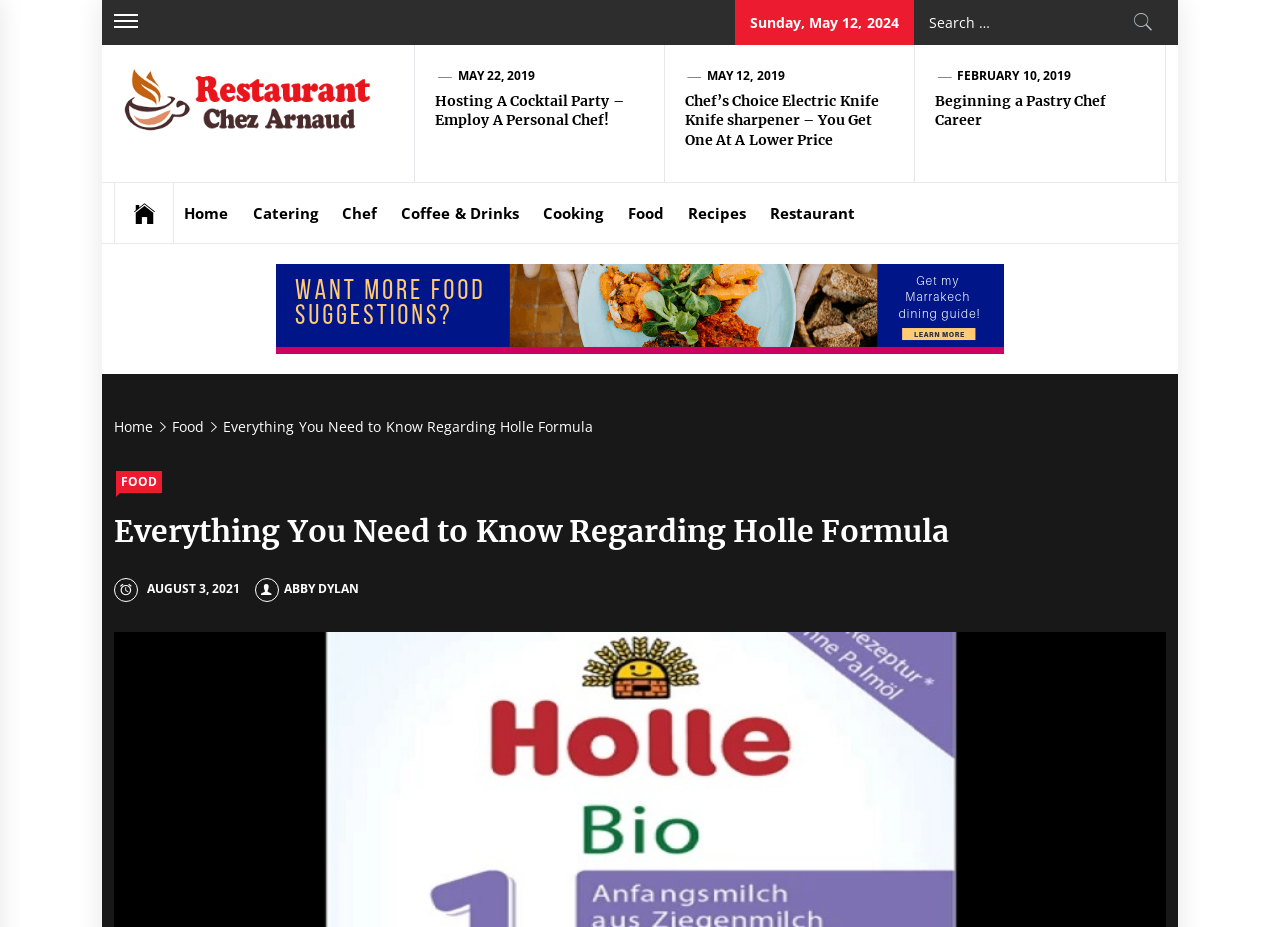Please provide a short answer using a single word or phrase for the question:
How many figures are on the webpage?

3